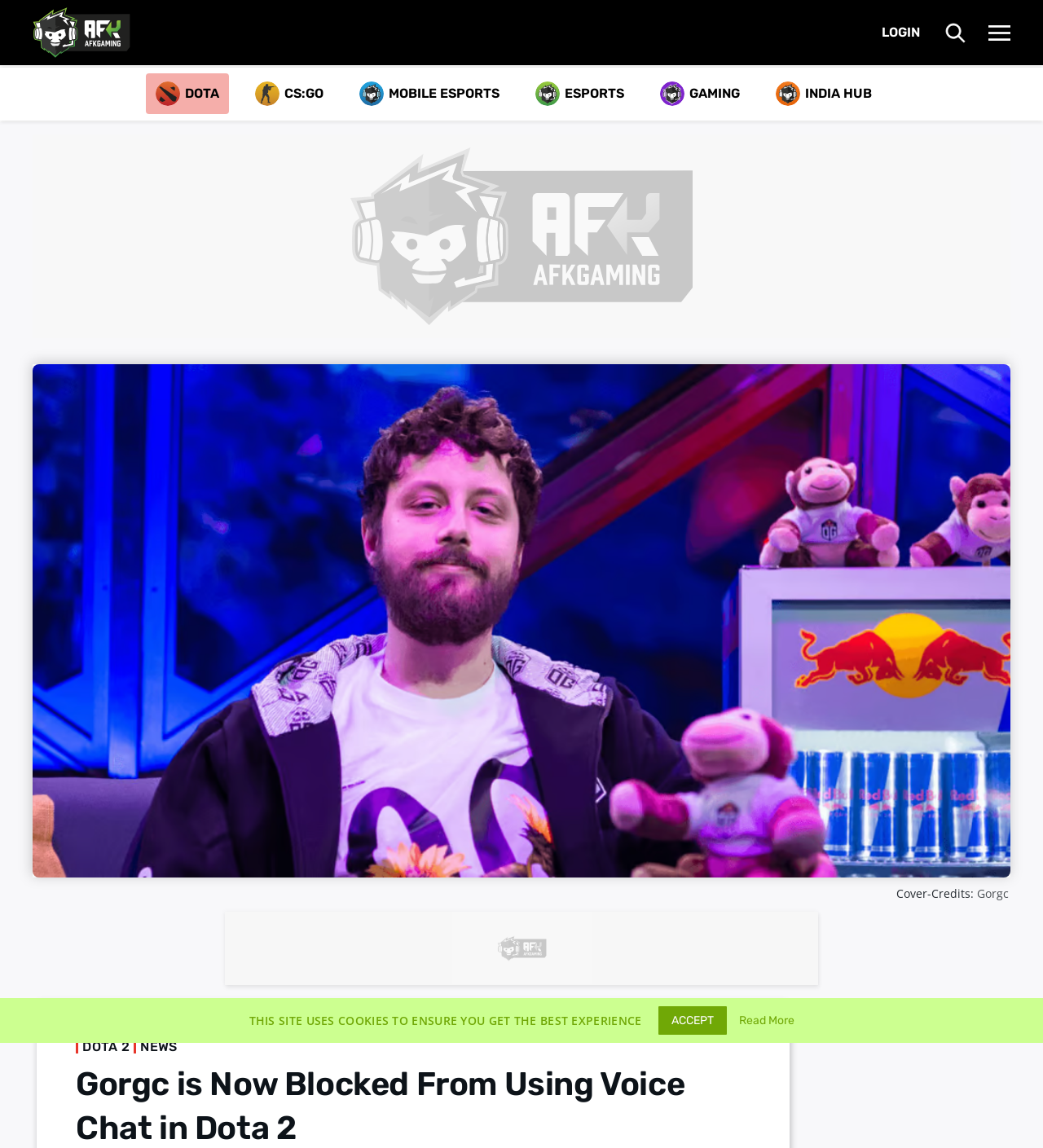Could you provide the bounding box coordinates for the portion of the screen to click to complete this instruction: "Go to Dota 2 page"?

[0.139, 0.064, 0.219, 0.099]